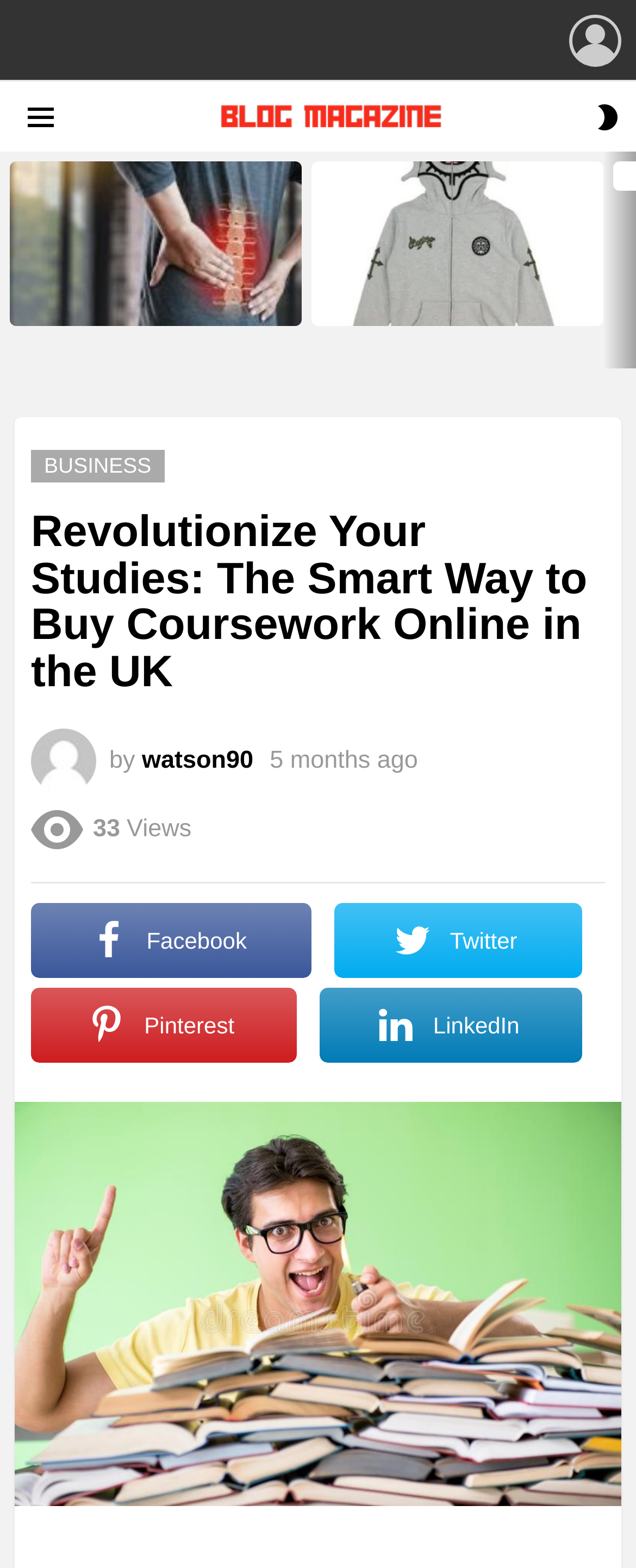Find the coordinates for the bounding box of the element with this description: "Facebook".

[0.049, 0.575, 0.49, 0.623]